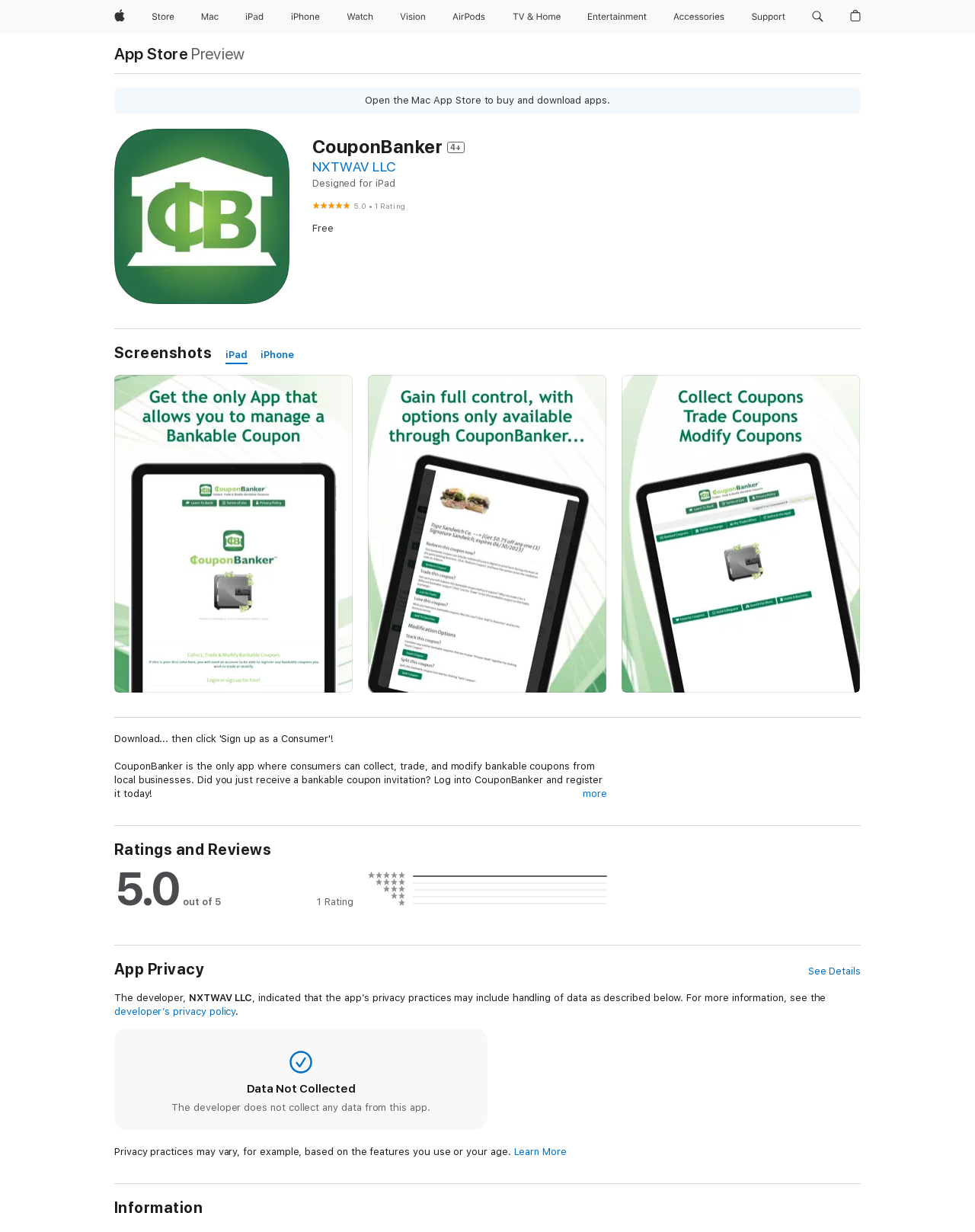Determine the bounding box coordinates of the region I should click to achieve the following instruction: "View CouponBanker details". Ensure the bounding box coordinates are four float numbers between 0 and 1, i.e., [left, top, right, bottom].

[0.32, 0.11, 0.883, 0.129]